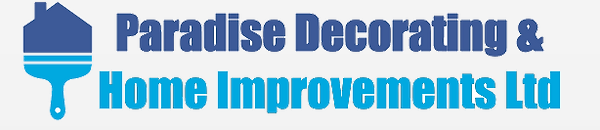Please provide a brief answer to the question using only one word or phrase: 
What is the stylized icon alongside the paintbrush?

A house